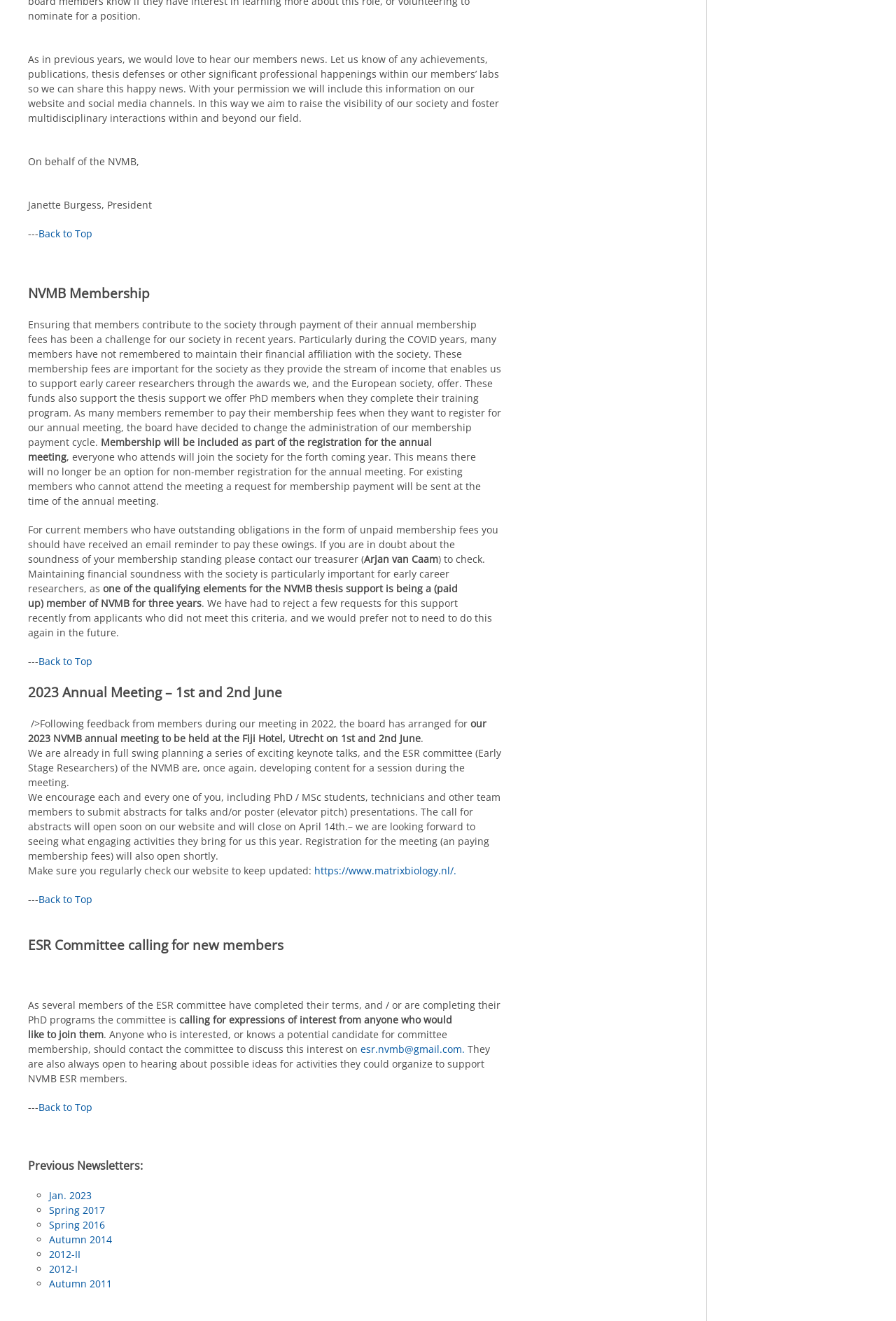Identify the bounding box coordinates for the element you need to click to achieve the following task: "register for the annual meeting". The coordinates must be four float values ranging from 0 to 1, formatted as [left, top, right, bottom].

[0.112, 0.329, 0.482, 0.34]